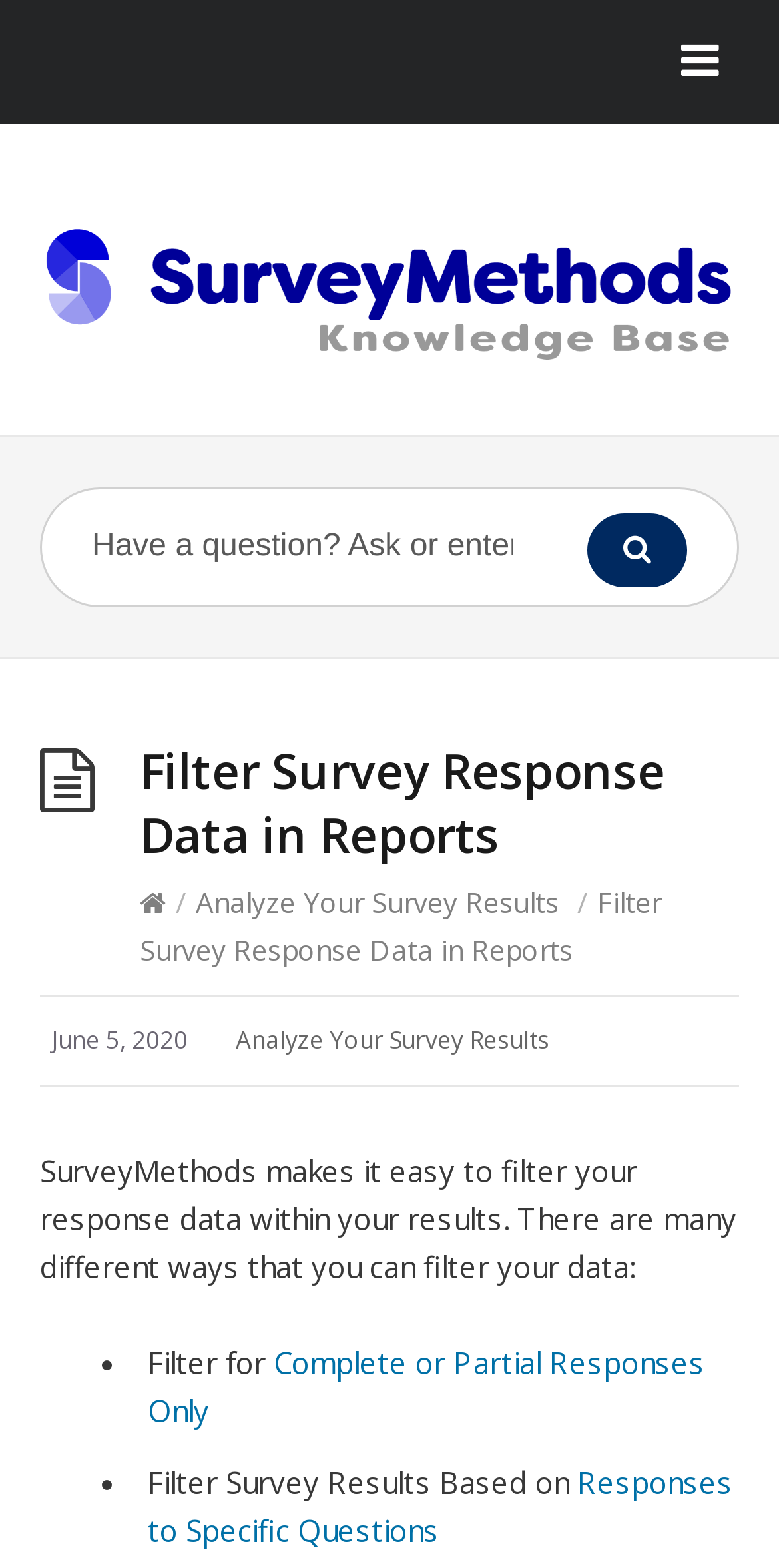What is the date of the current article? Analyze the screenshot and reply with just one word or a short phrase.

June 5, 2020